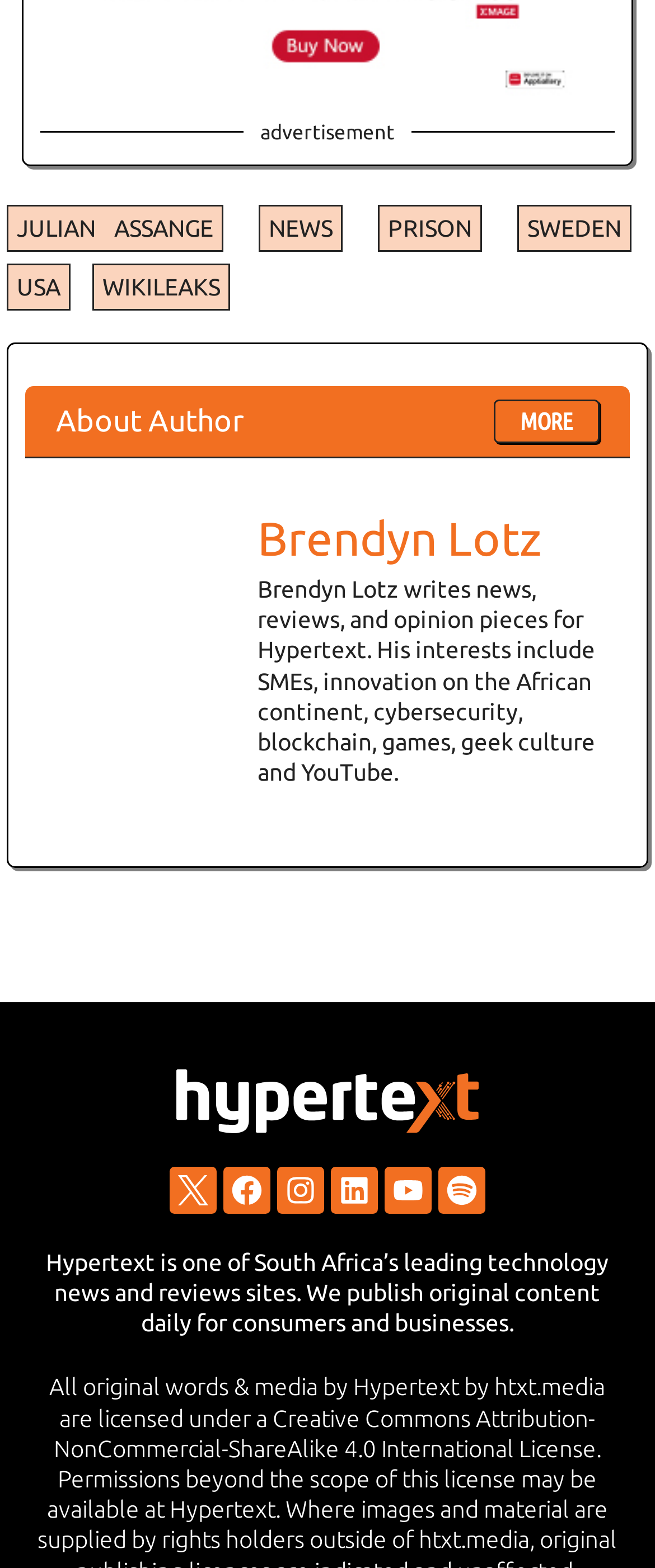Determine the bounding box coordinates of the section I need to click to execute the following instruction: "Read about Hypertext". Provide the coordinates as four float numbers between 0 and 1, i.e., [left, top, right, bottom].

[0.07, 0.796, 0.929, 0.853]